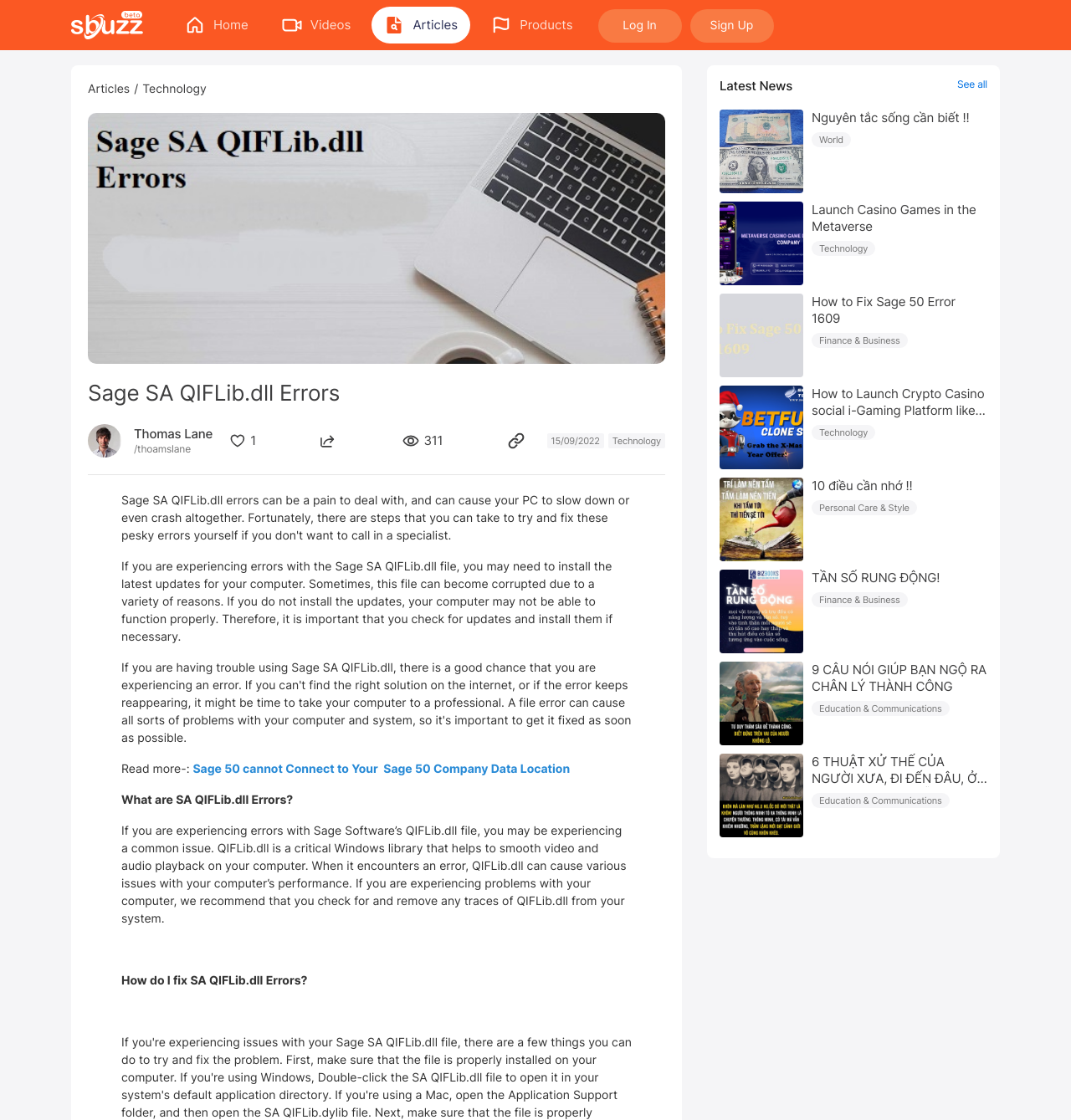Locate the bounding box coordinates of the element that should be clicked to execute the following instruction: "Click on the 'Log In' button".

[0.558, 0.008, 0.636, 0.038]